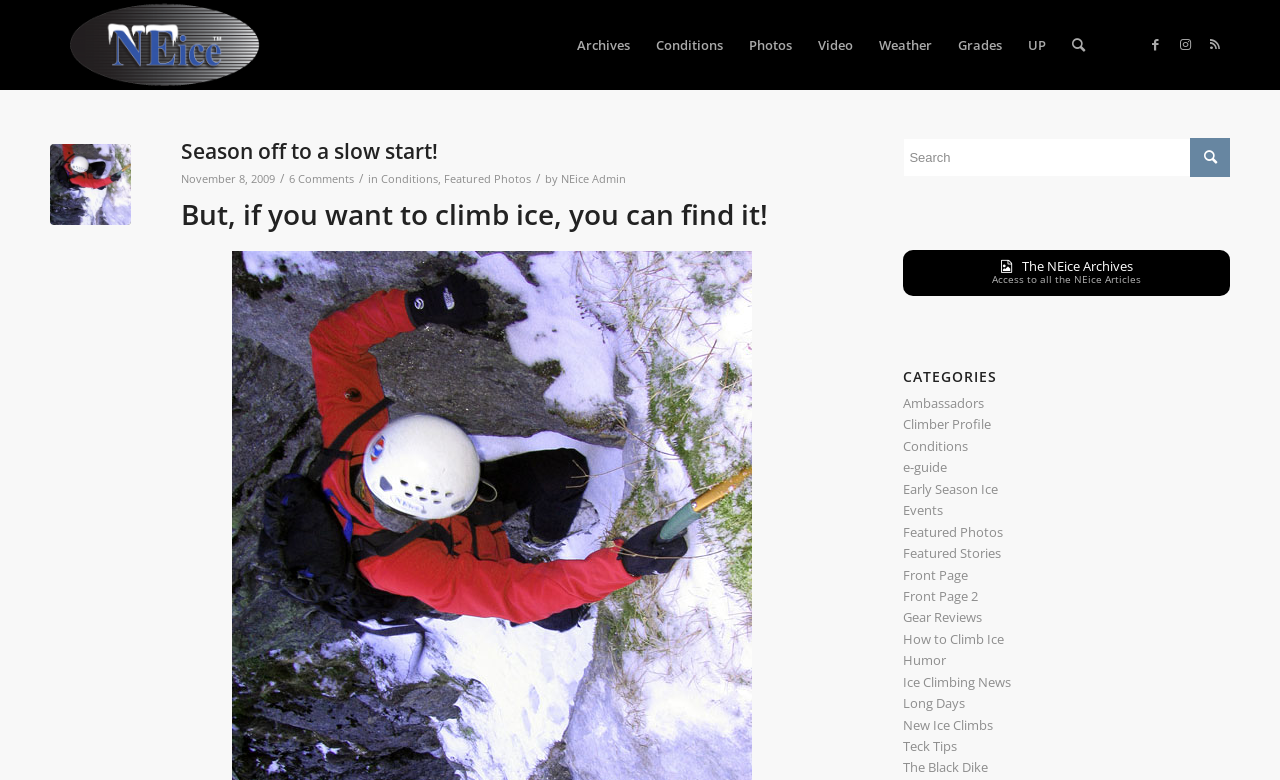Can you determine the bounding box coordinates of the area that needs to be clicked to fulfill the following instruction: "Check out the 'Featured Photos' category"?

[0.706, 0.67, 0.784, 0.693]